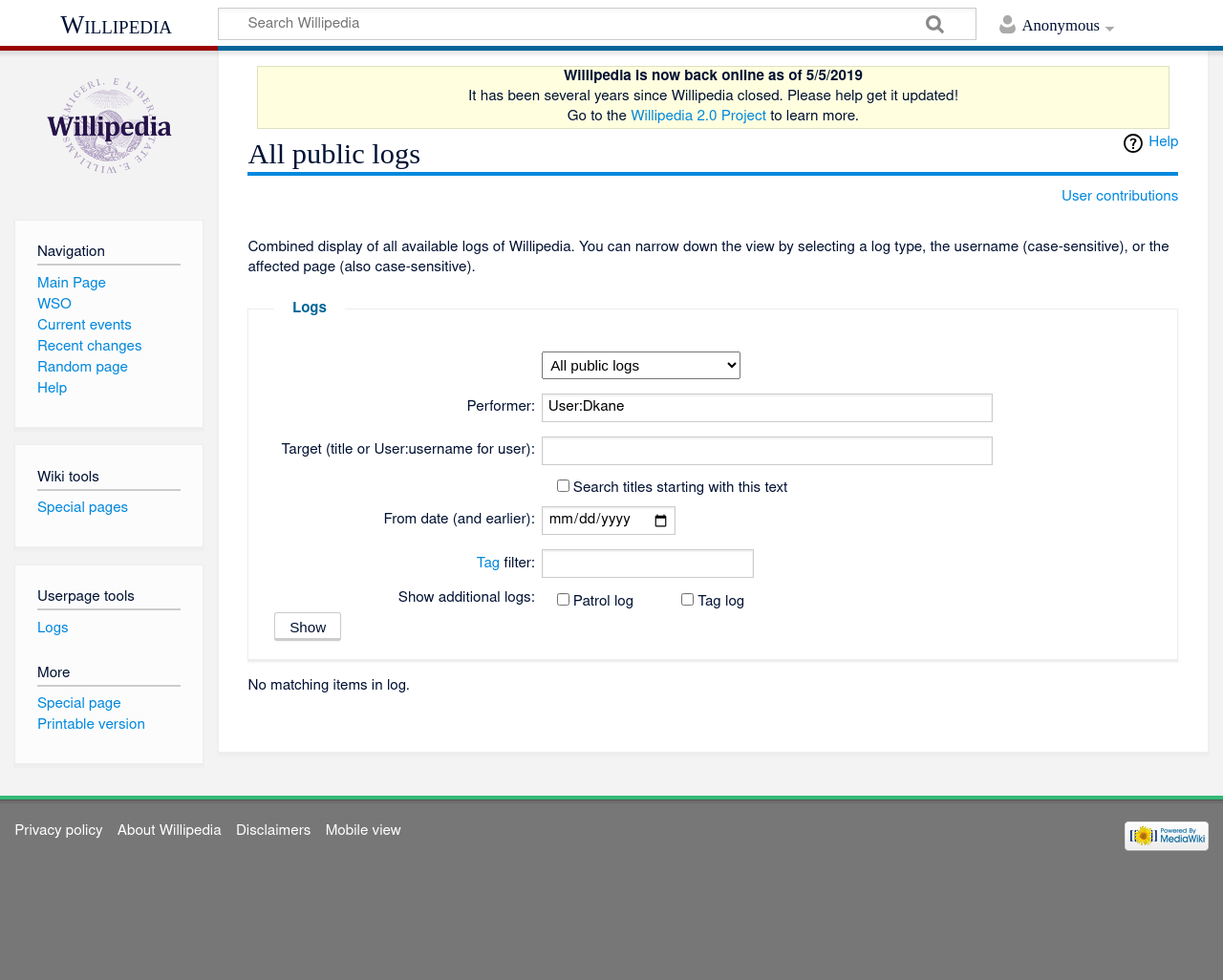Based on the image, please respond to the question with as much detail as possible:
What is the current status of Willipedia?

The webpage indicates that Willipedia is now back online as of 5/5/2019, which suggests that it was previously unavailable but is now operational again.